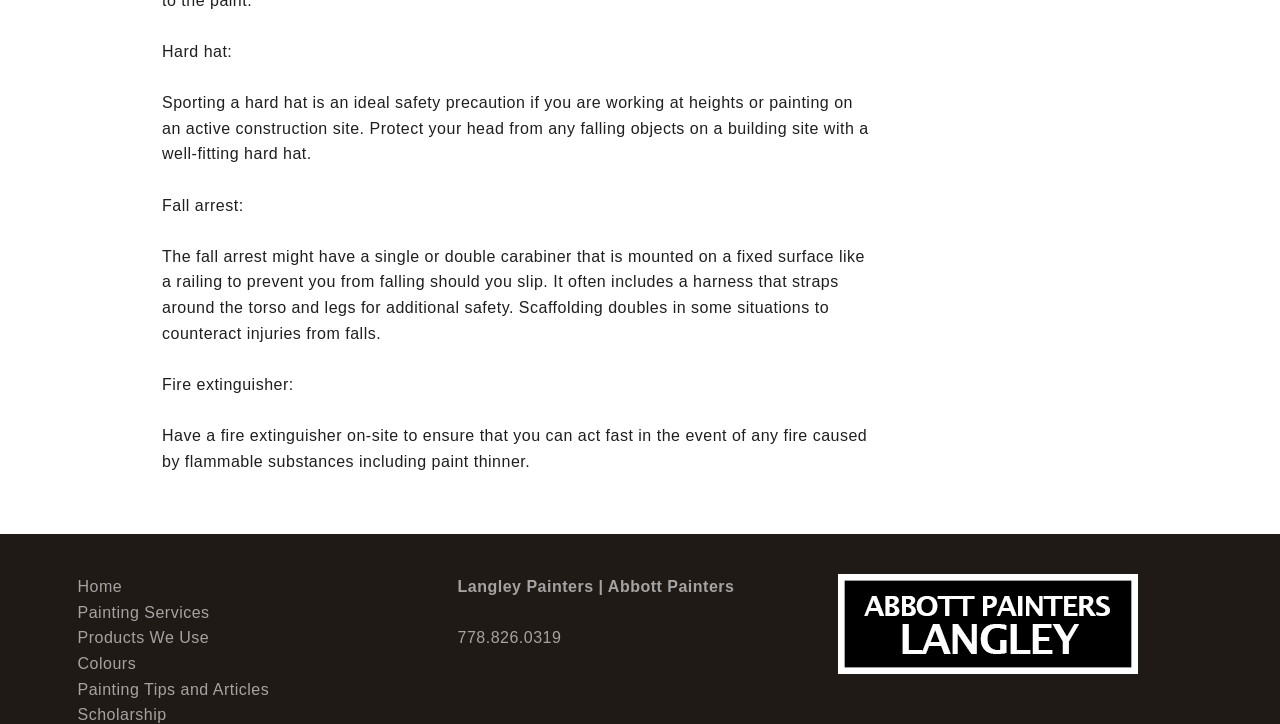What is the first safety precaution mentioned?
Using the information from the image, give a concise answer in one word or a short phrase.

Hard hat